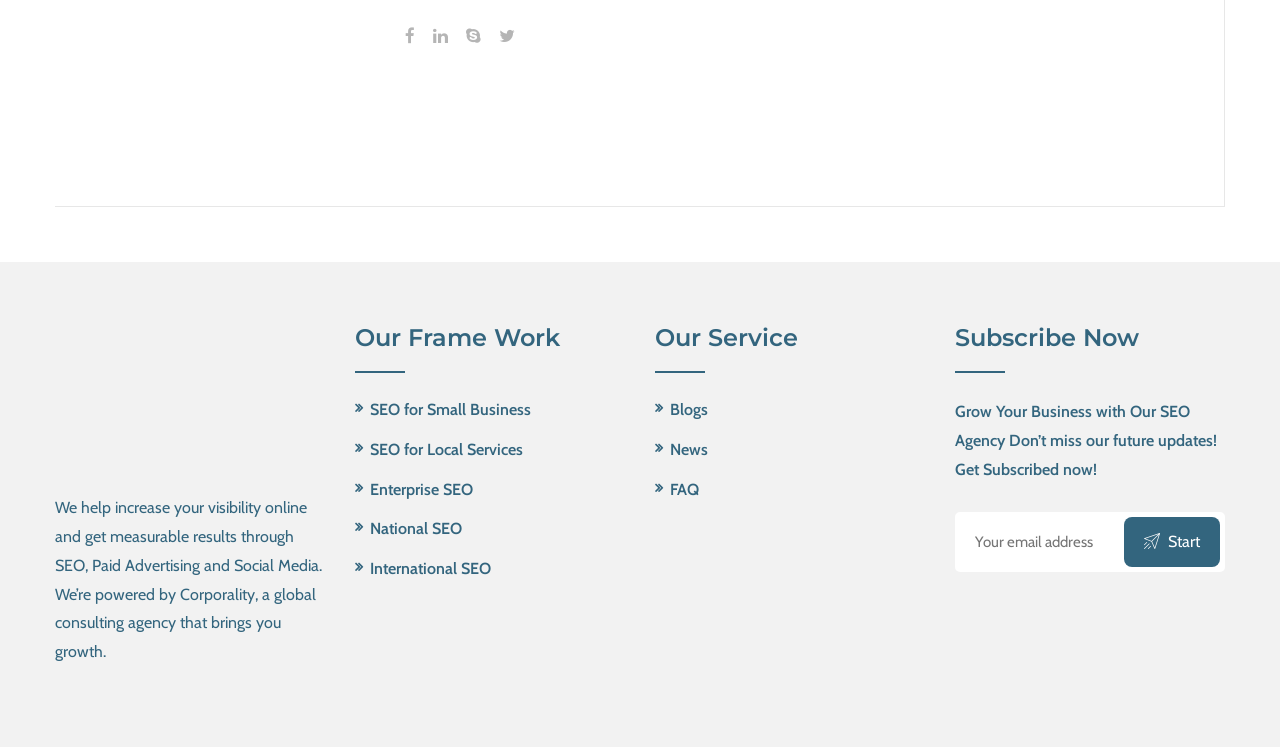What can I subscribe to?
Answer the question with detailed information derived from the image.

The webpage has a 'Subscribe Now' section, which prompts users to enter their email address and subscribe to receive future updates from the company, as stated in the text 'Don’t miss our future updates! Get Subscribed now!'